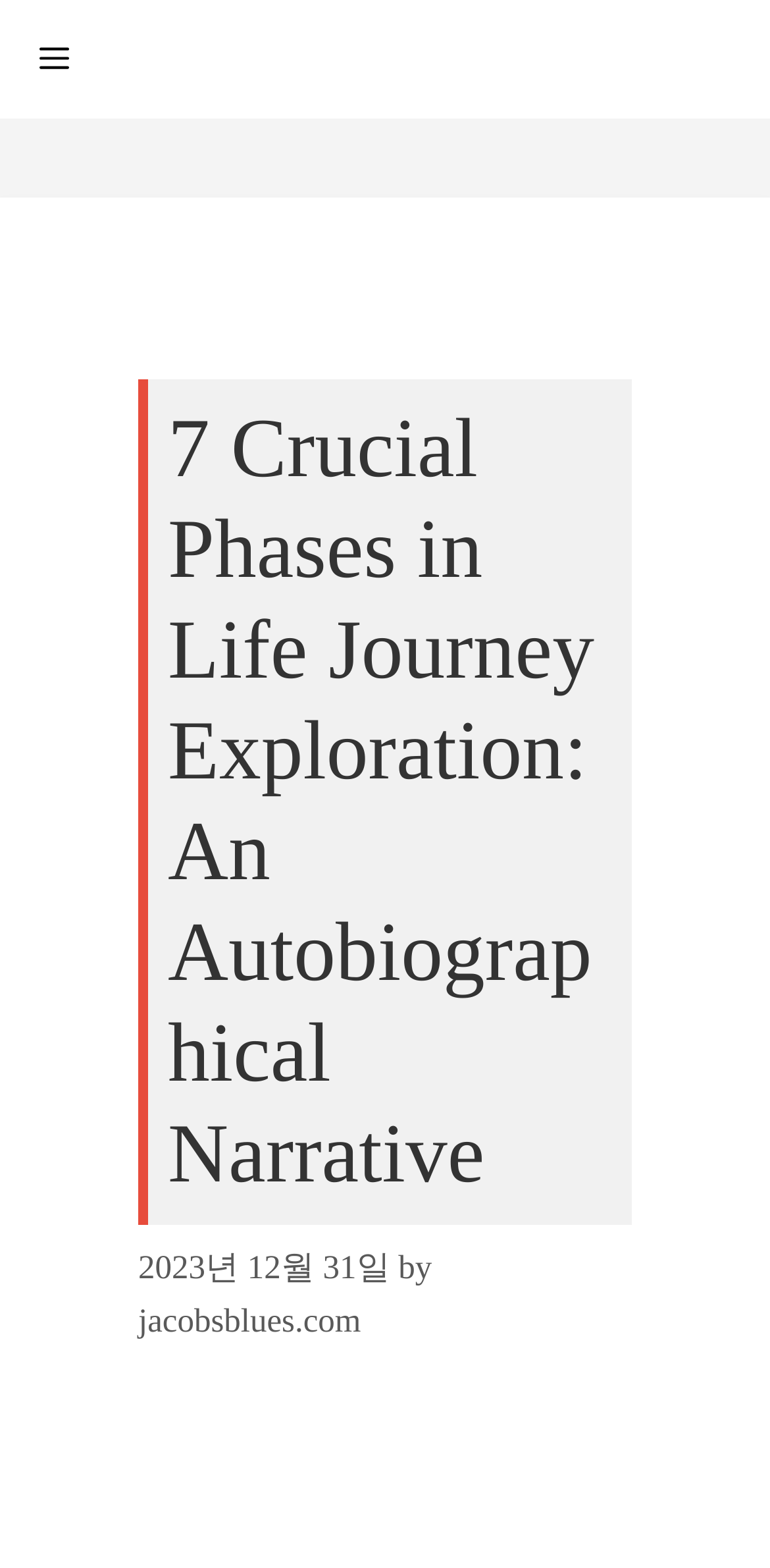How many child elements does the 'Content' element have? Analyze the screenshot and reply with just one word or a short phrase.

4